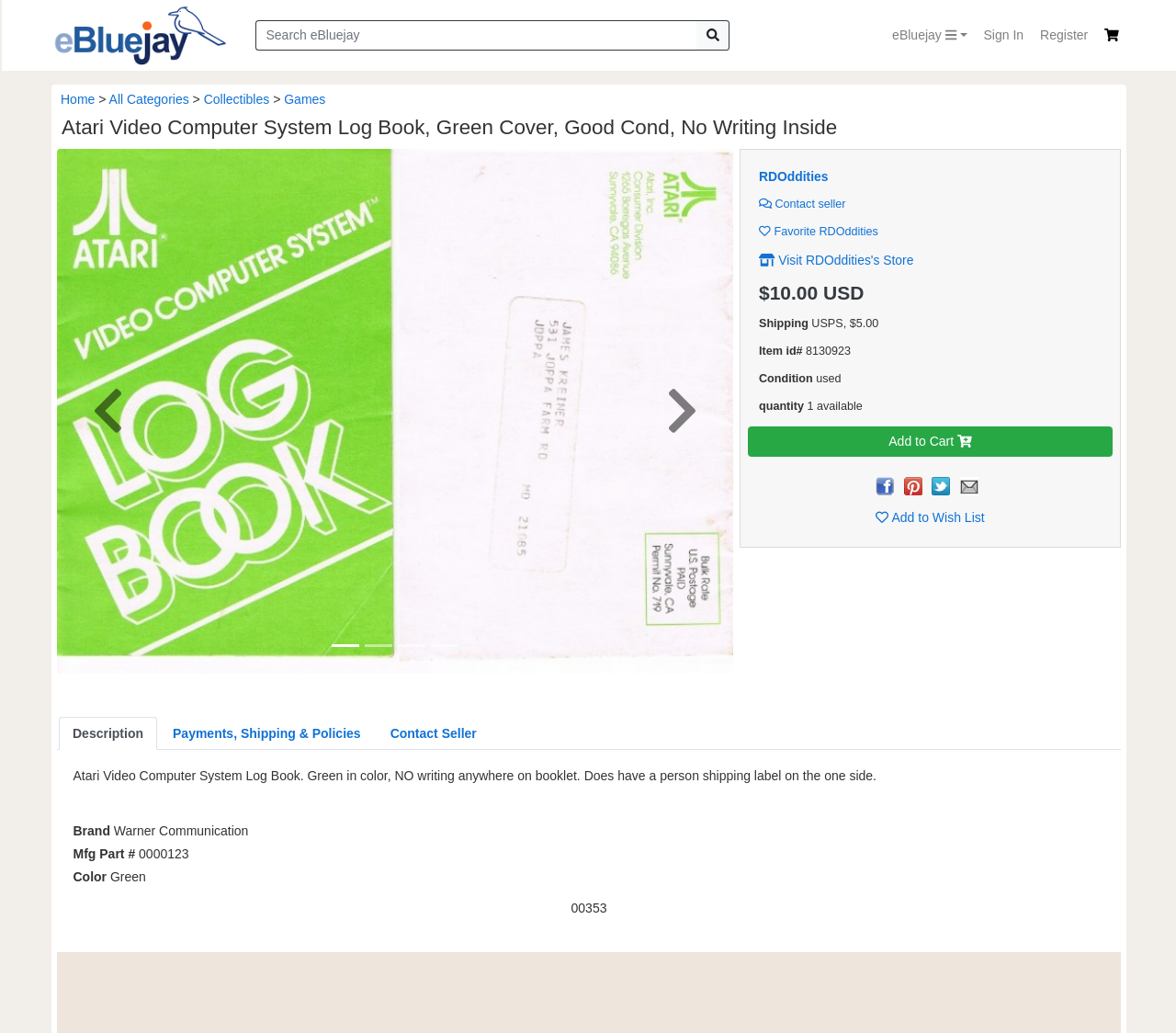Answer the question in a single word or phrase:
What is the price of the Atari Video Computer System Log Book?

$10.00 USD